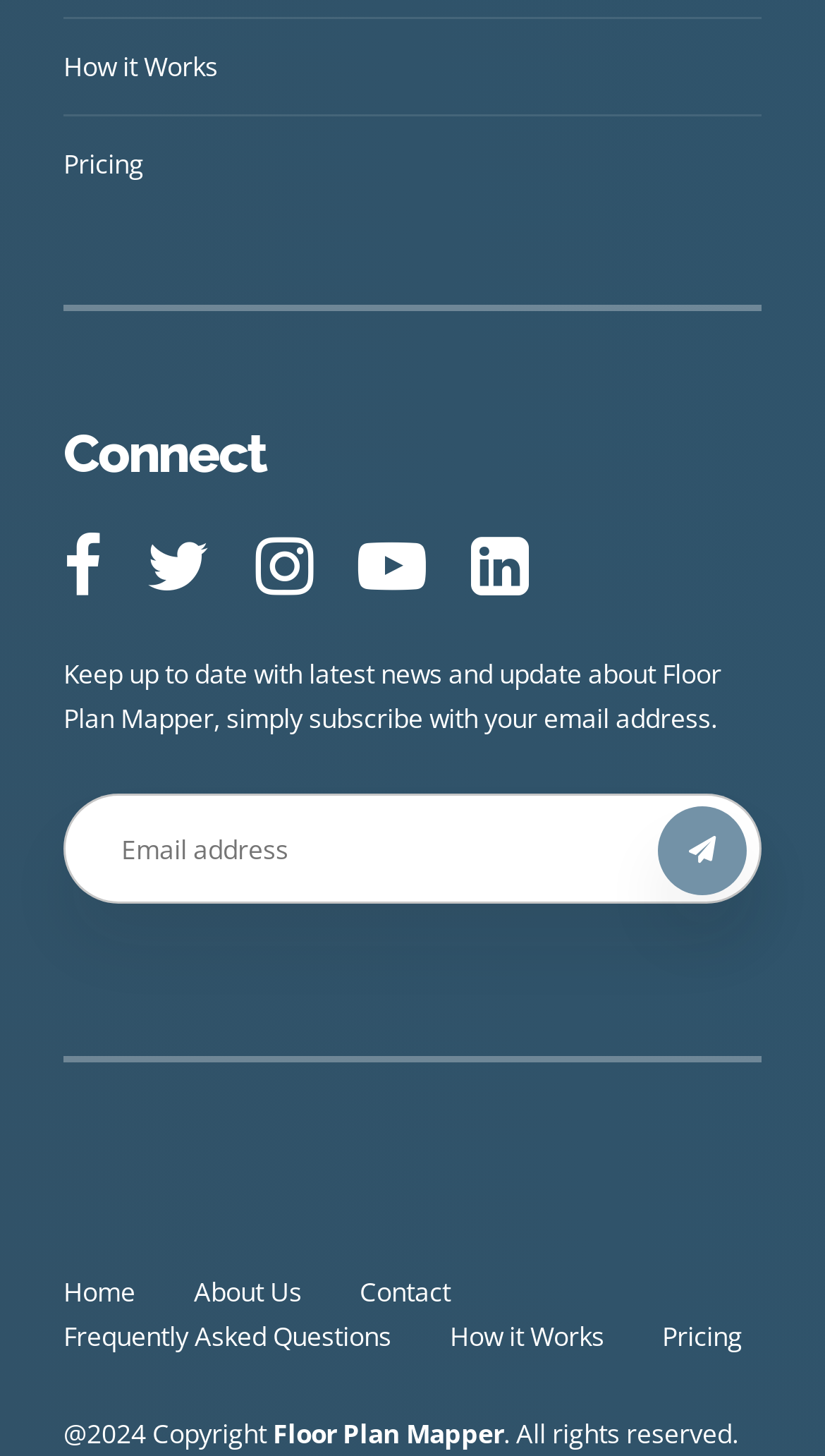Find the bounding box coordinates for the area that should be clicked to accomplish the instruction: "Subscribe to the newsletter".

[0.077, 0.545, 0.923, 0.621]